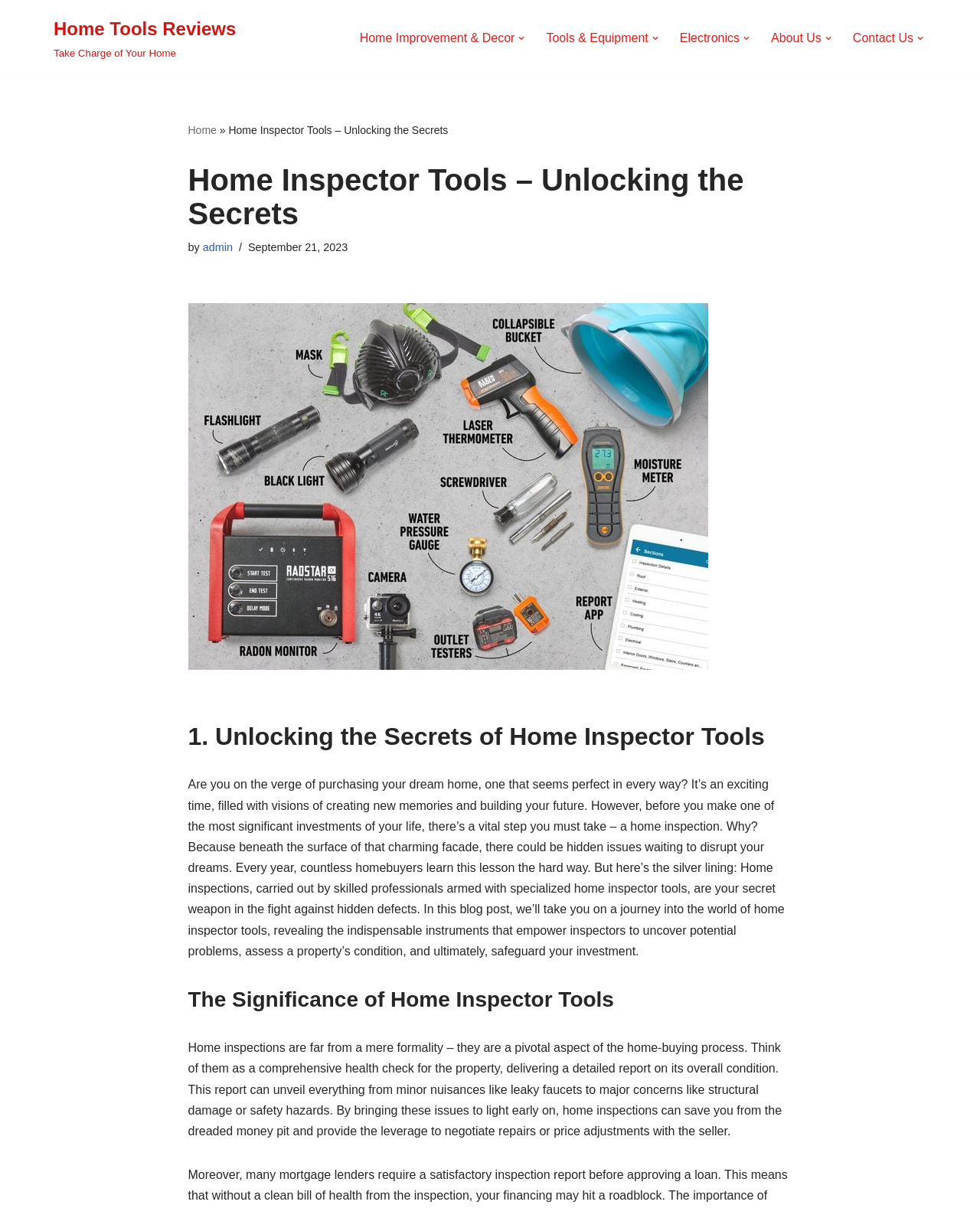Show the bounding box coordinates for the HTML element as described: "admin".

[0.207, 0.2, 0.237, 0.21]